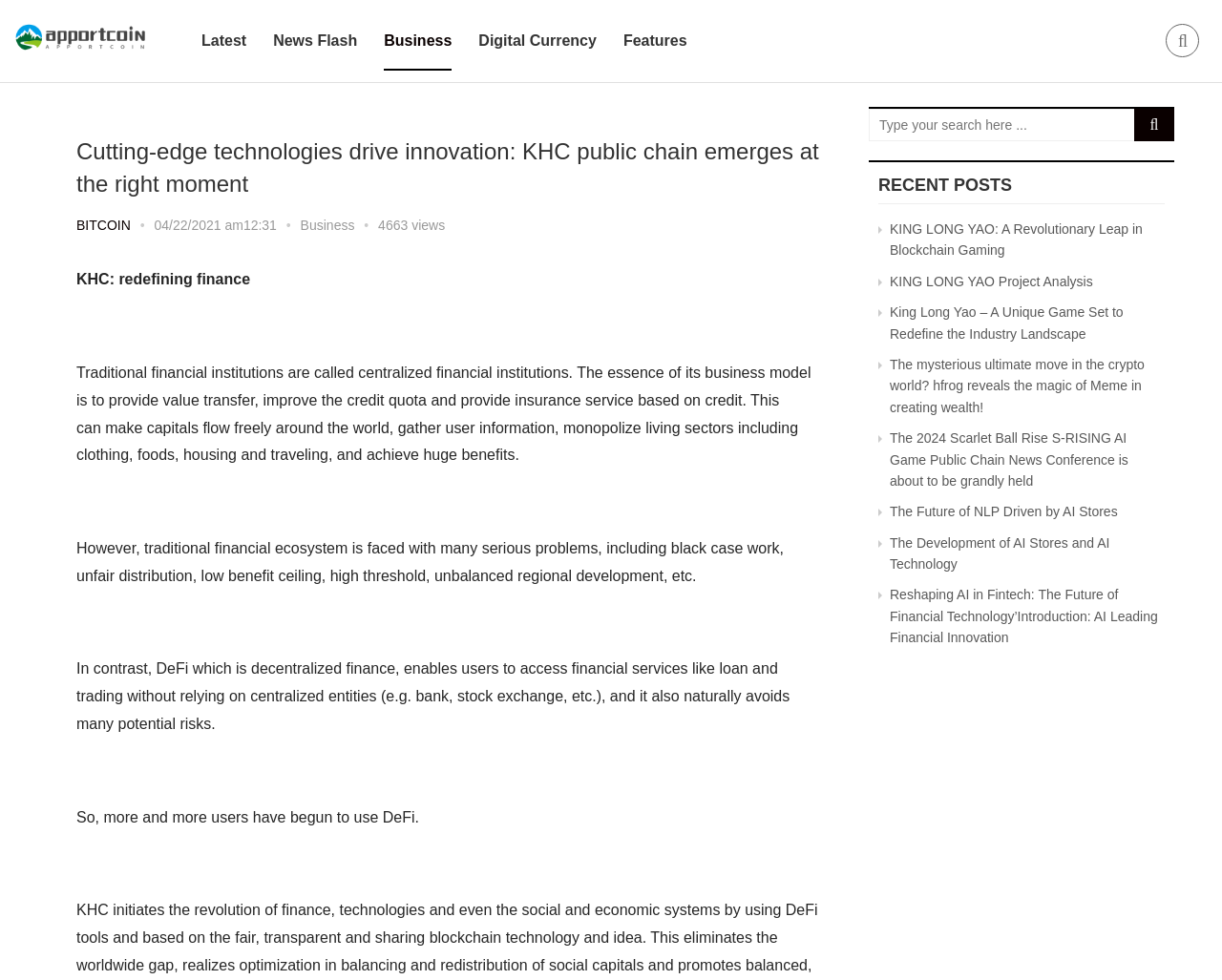What is the alternative to traditional financial ecosystem mentioned in the article?
Answer with a single word or phrase by referring to the visual content.

DeFi